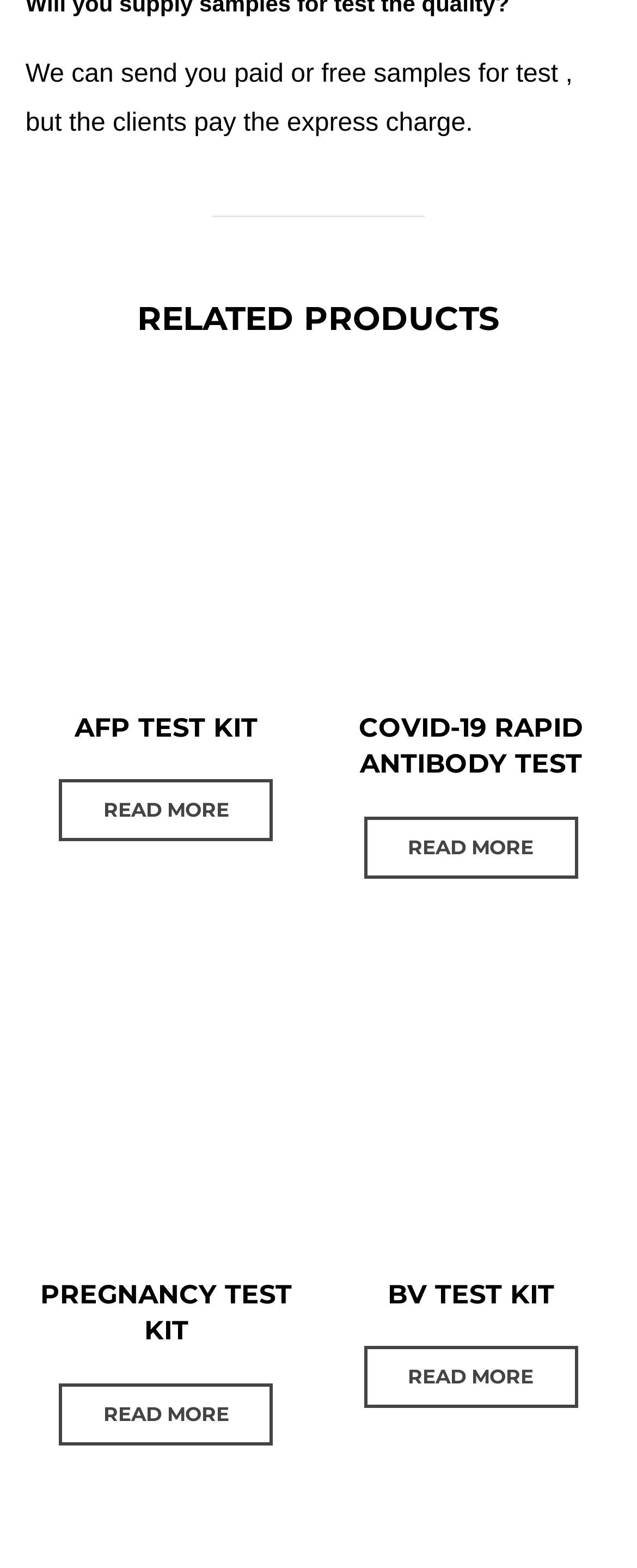Which product has the longest name?
Please give a detailed and thorough answer to the question, covering all relevant points.

I compared the lengths of the product names and found that 'COVID-19 RAPID ANTIBODY TEST' has the longest name among the four products listed.